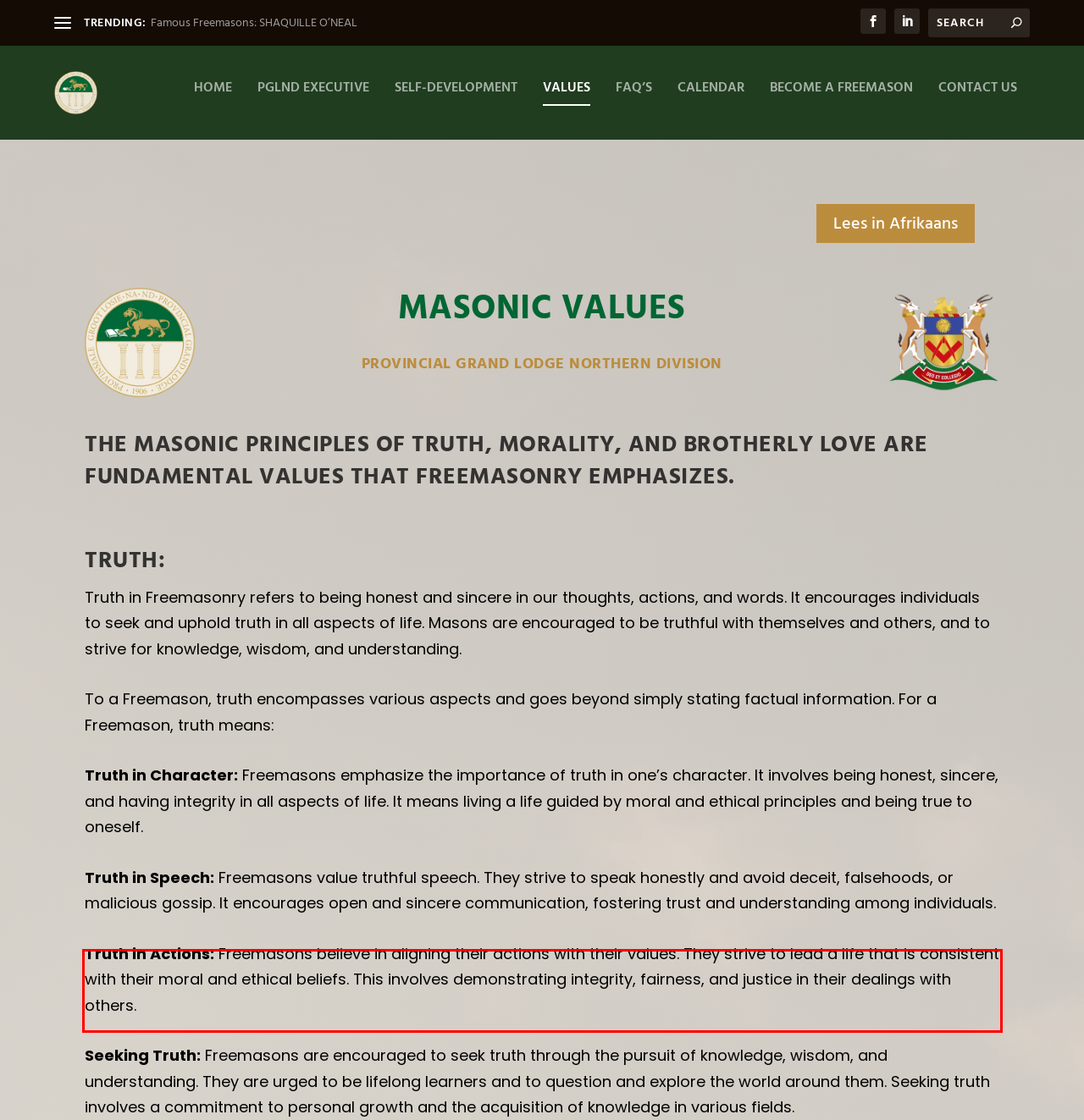Within the screenshot of the webpage, locate the red bounding box and use OCR to identify and provide the text content inside it.

Truth in Actions: Freemasons believe in aligning their actions with their values. They strive to lead a life that is consistent with their moral and ethical beliefs. This involves demonstrating integrity, fairness, and justice in their dealings with others.